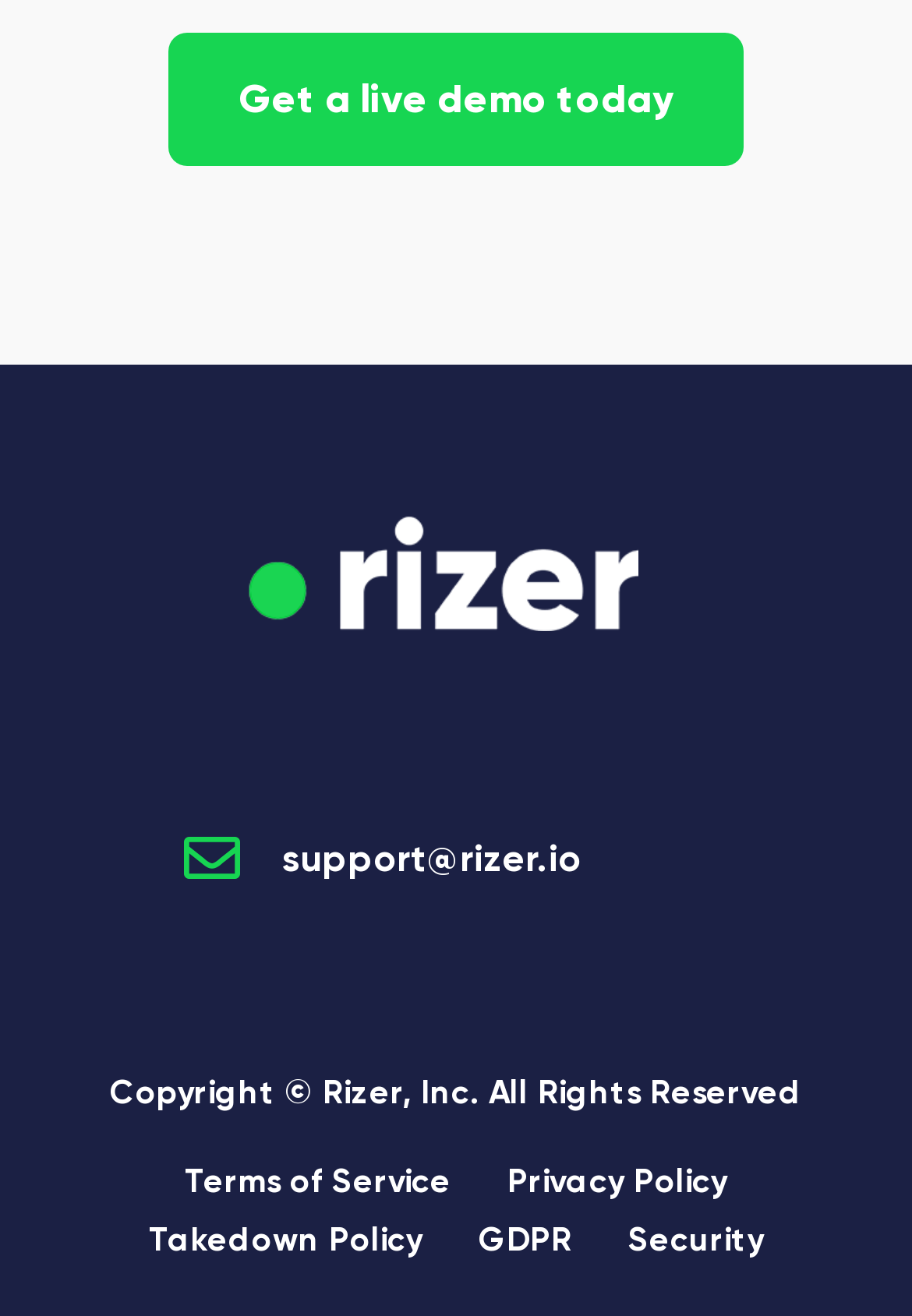Please specify the bounding box coordinates for the clickable region that will help you carry out the instruction: "Visit Rizer CRM LinkedIn".

[0.03, 0.616, 0.112, 0.67]